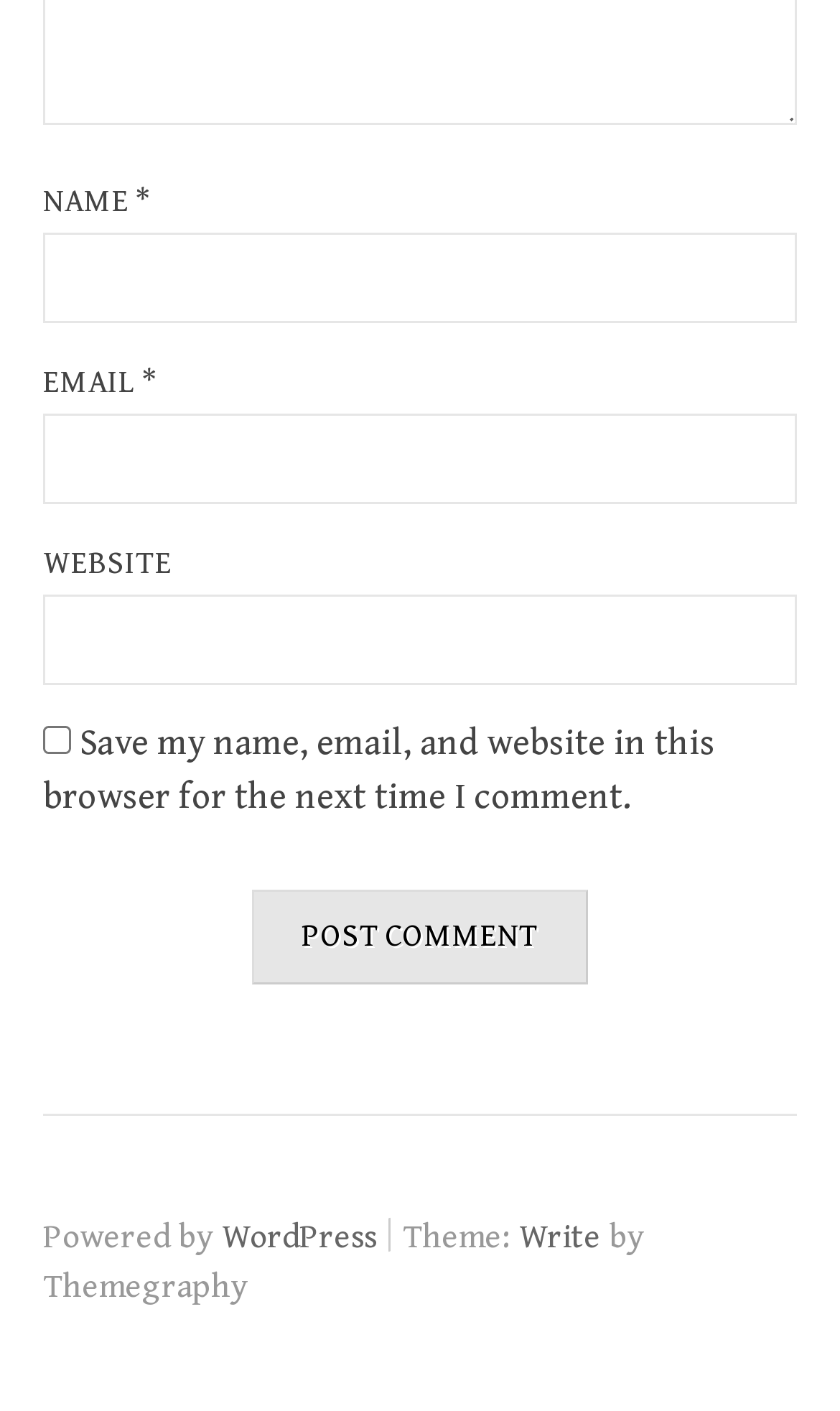Identify the bounding box for the described UI element. Provide the coordinates in (top-left x, top-left y, bottom-right x, bottom-right y) format with values ranging from 0 to 1: parent_node: EMAIL * aria-describedby="email-notes" name="email"

[0.051, 0.293, 0.949, 0.357]